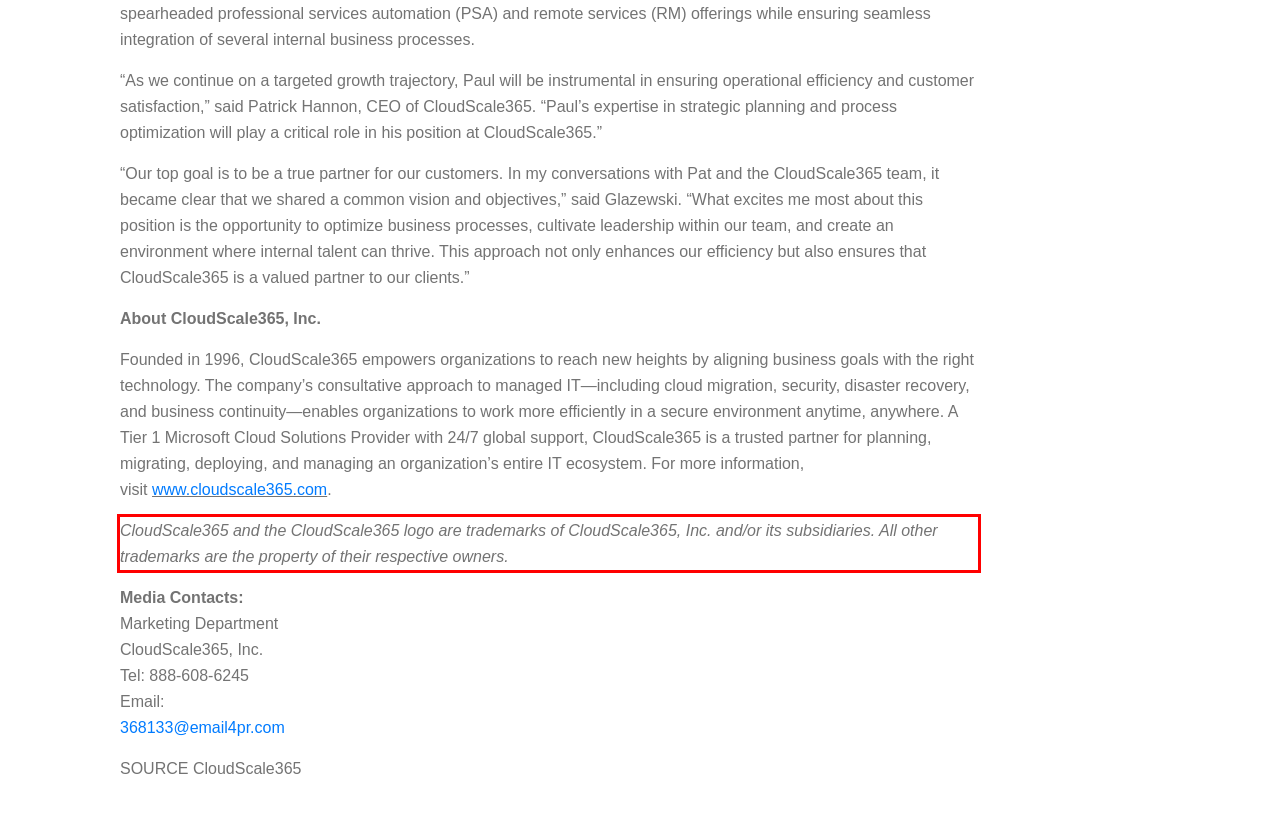You are provided with a webpage screenshot that includes a red rectangle bounding box. Extract the text content from within the bounding box using OCR.

CloudScale365 and the CloudScale365 logo are trademarks of CloudScale365, Inc. and/or its subsidiaries. All other trademarks are the property of their respective owners.